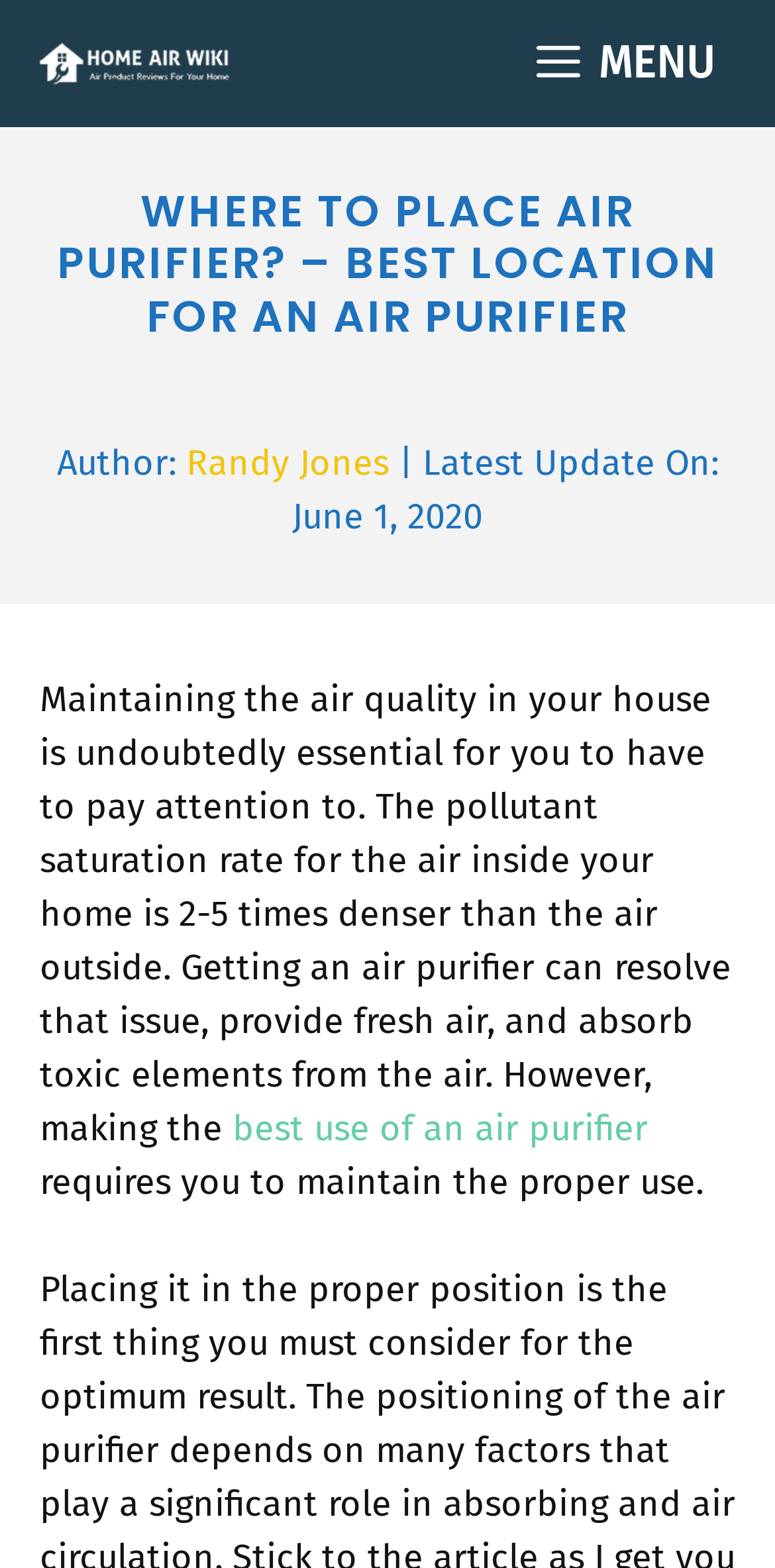Please answer the following question using a single word or phrase: 
Who is the author of the article?

Randy Jones